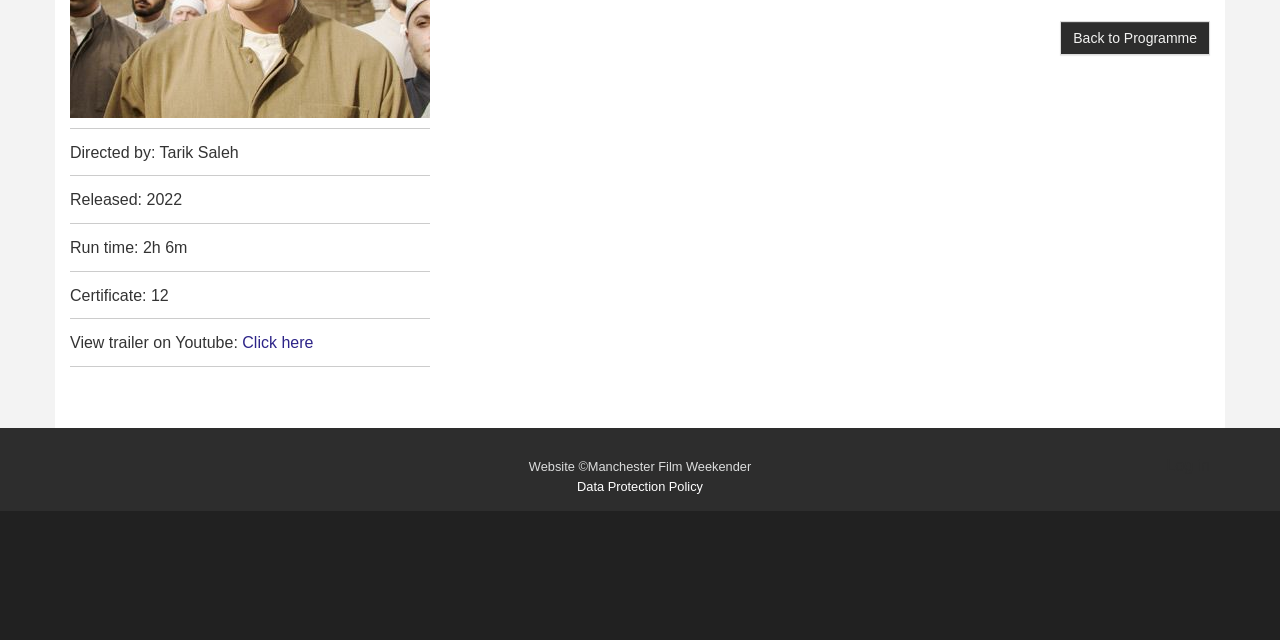Bounding box coordinates must be specified in the format (top-left x, top-left y, bottom-right x, bottom-right y). All values should be floating point numbers between 0 and 1. What are the bounding box coordinates of the UI element described as: Log in

[0.911, 0.715, 0.945, 0.741]